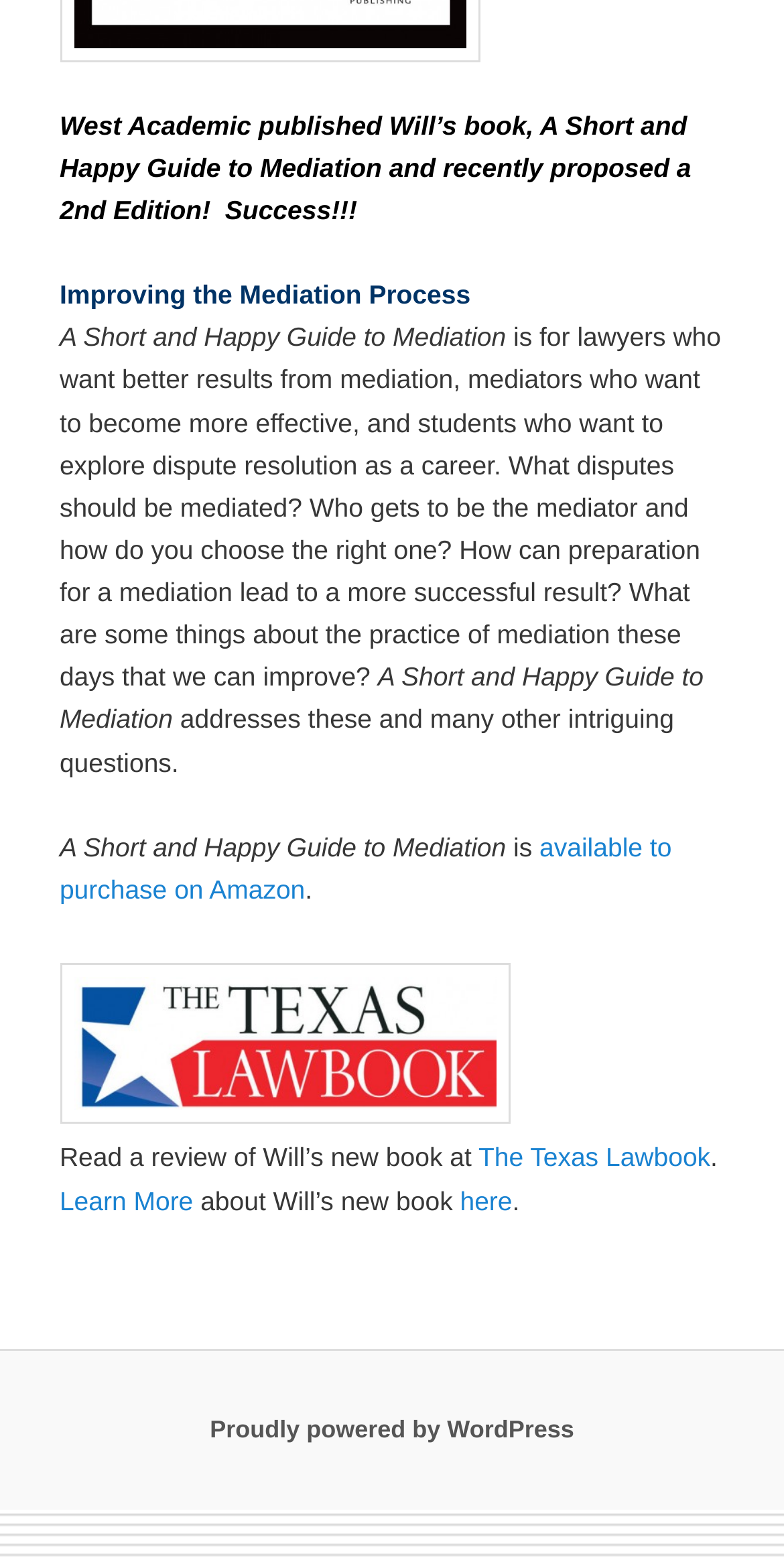Given the element description here, predict the bounding box coordinates for the UI element in the webpage screenshot. The format should be (top-left x, top-left y, bottom-right x, bottom-right y), and the values should be between 0 and 1.

[0.587, 0.759, 0.653, 0.778]